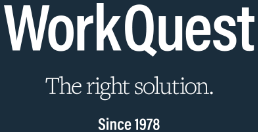In what year was the company established?
Based on the image, give a one-word or short phrase answer.

1978